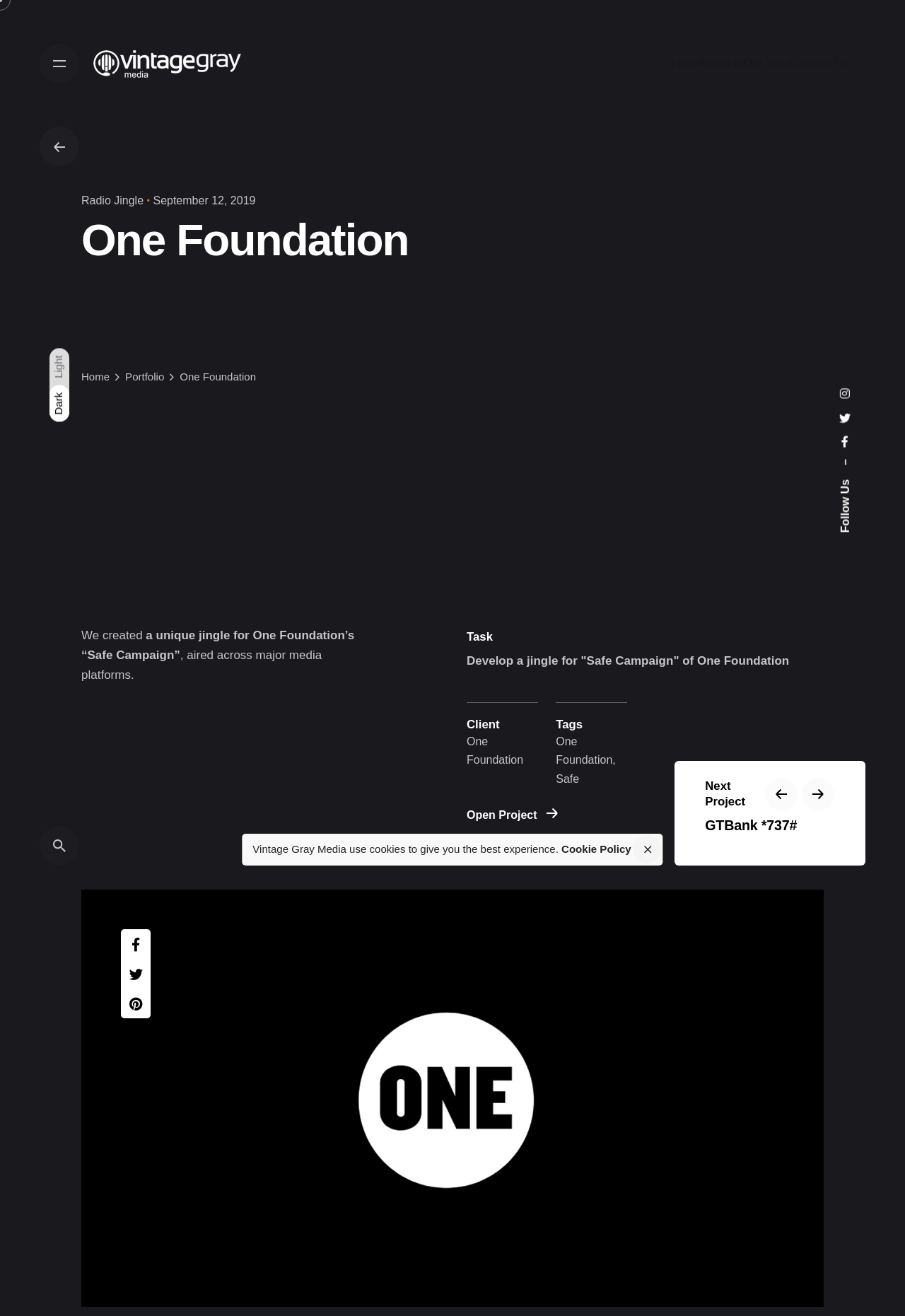Using the given element description, provide the bounding box coordinates (top-left x, top-left y, bottom-right x, bottom-right y) for the corresponding UI element in the screenshot: Contact

None